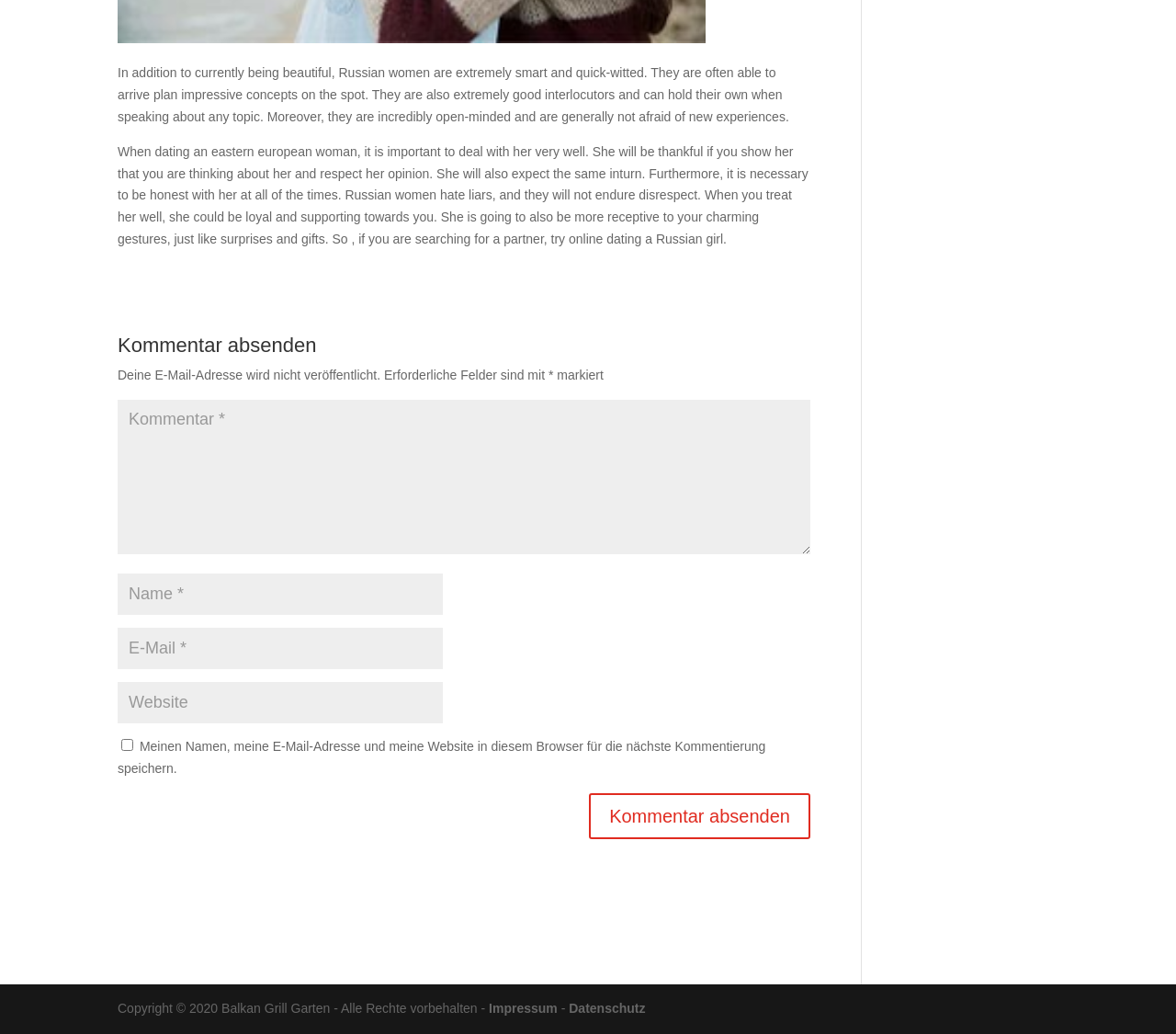What is the topic of the main text?
Please provide a full and detailed response to the question.

The main text on the webpage discusses the characteristics and traits of Russian women, highlighting their intelligence, wit, and open-mindedness.